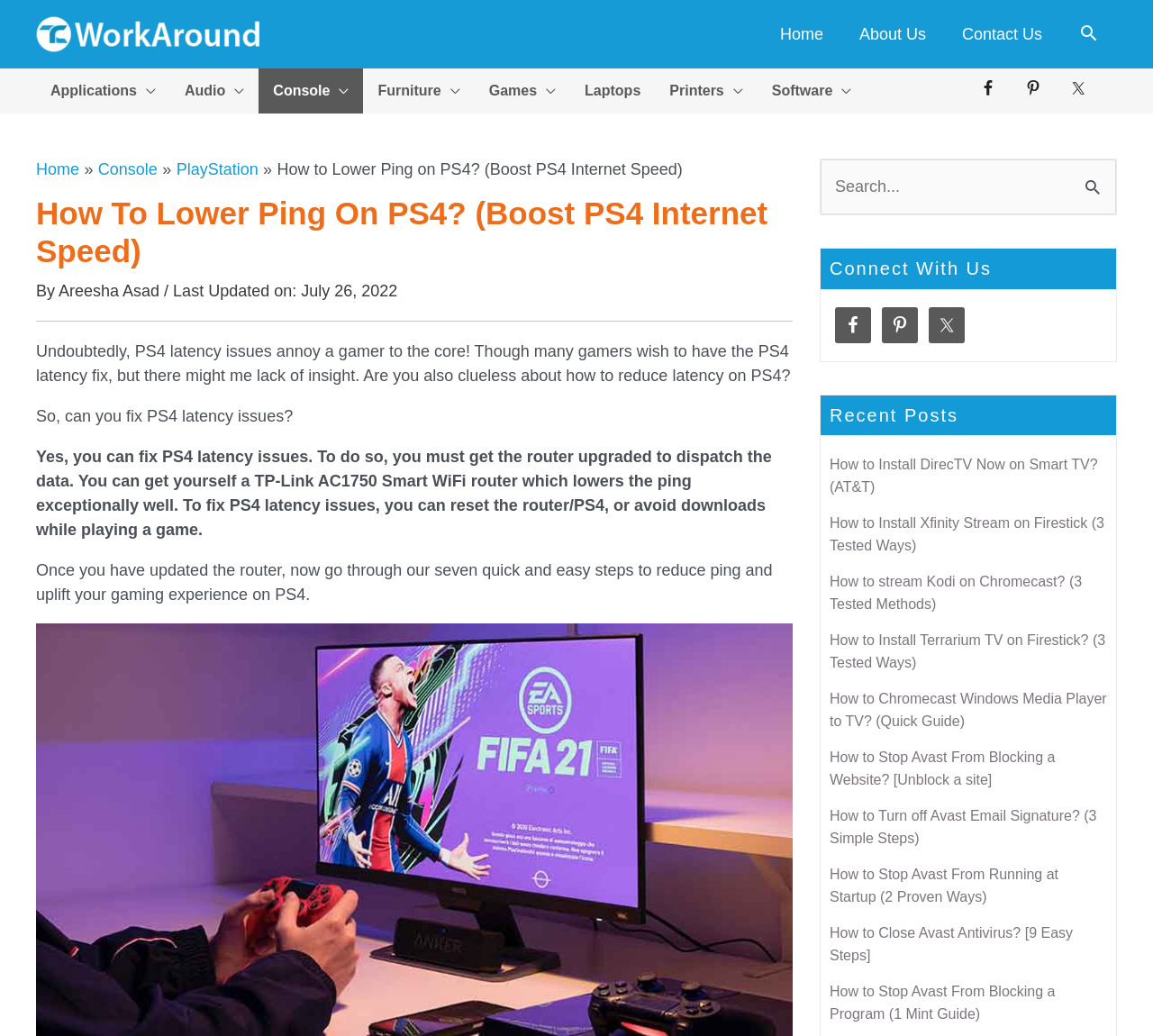Identify the bounding box coordinates for the element you need to click to achieve the following task: "Check recent posts". Provide the bounding box coordinates as four float numbers between 0 and 1, in the form [left, top, right, bottom].

[0.72, 0.438, 0.968, 0.99]